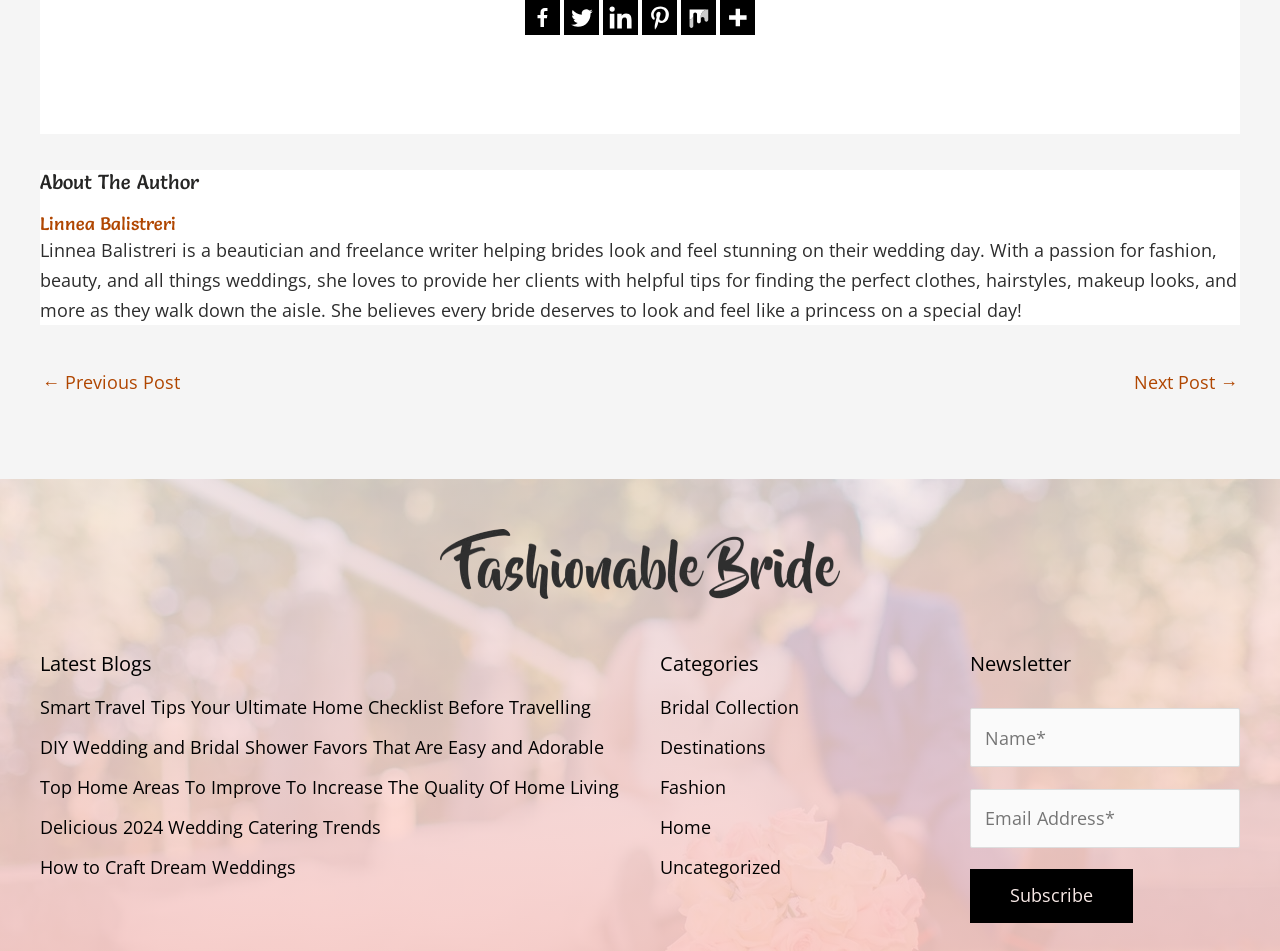Please provide a comprehensive response to the question based on the details in the image: What is the topic of the latest blog post?

The webpage does not specify the topic of the latest blog post. It only provides links to various blog posts, but does not indicate which one is the latest.